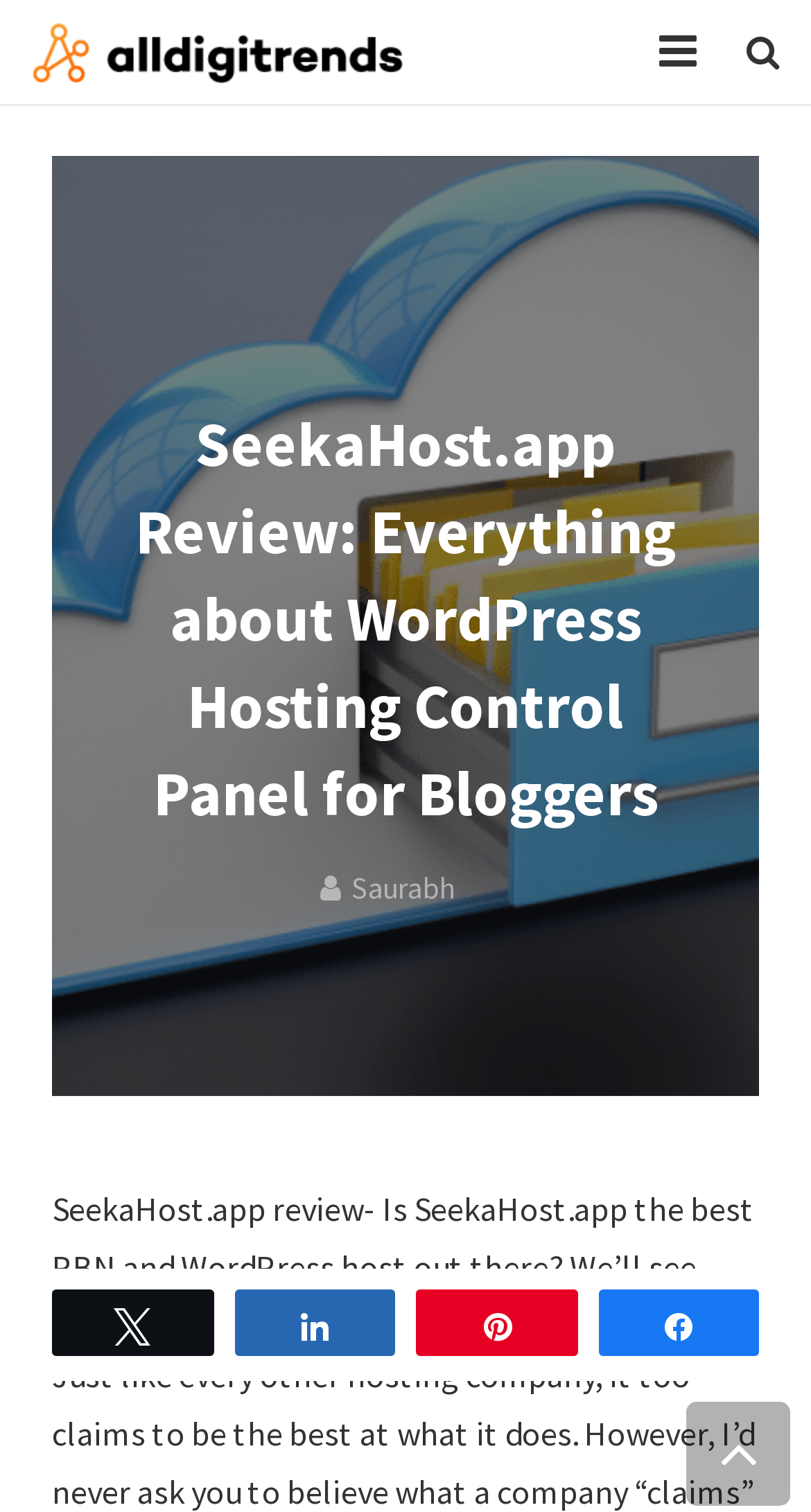Show the bounding box coordinates of the region that should be clicked to follow the instruction: "visit the blog."

[0.013, 0.195, 0.987, 0.259]